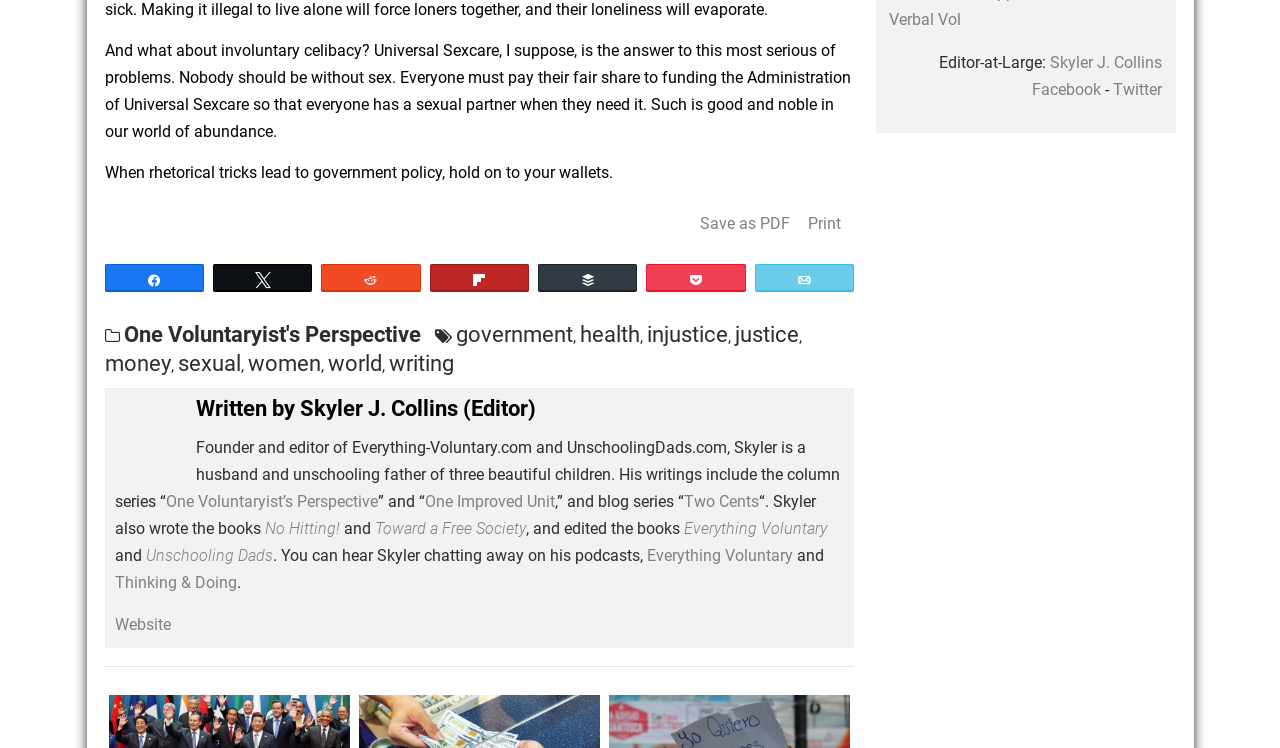Respond to the following question using a concise word or phrase: 
Who is the founder and editor of Everything-Voluntary.com?

Skyler J. Collins